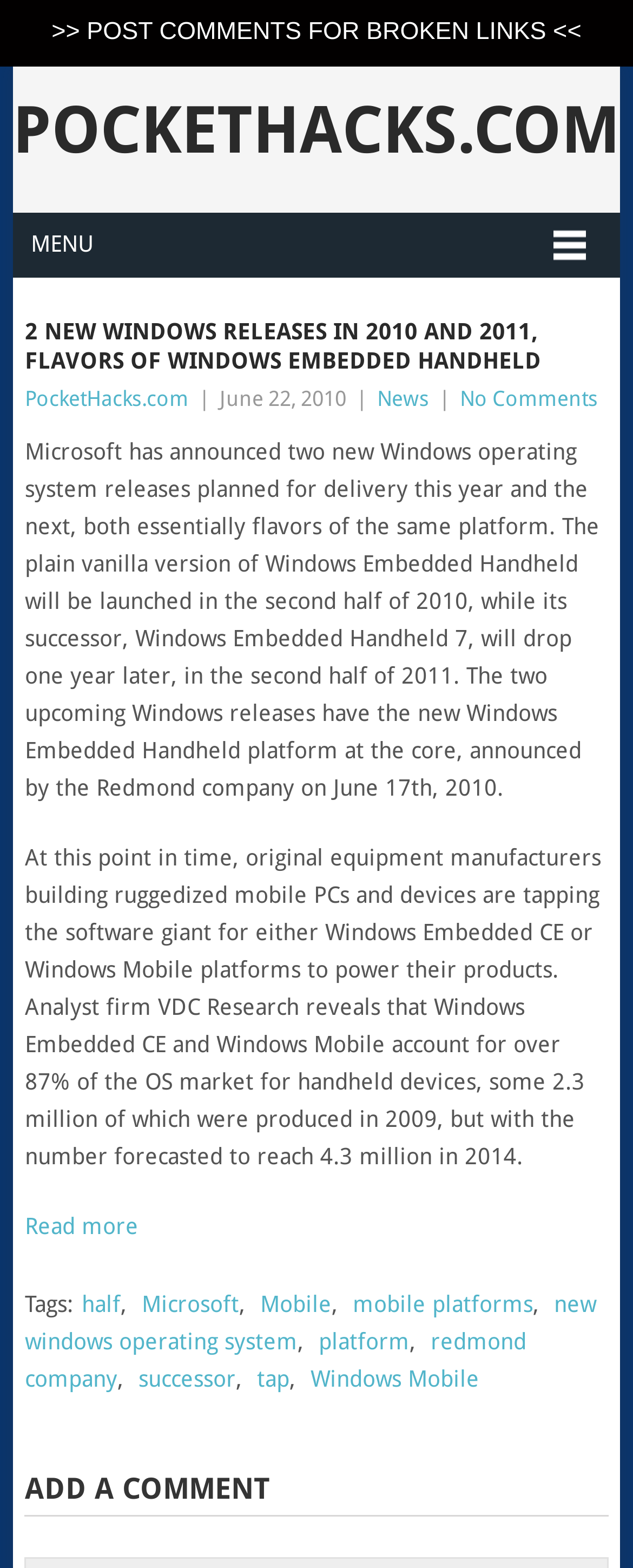Please extract the primary headline from the webpage.

2 NEW WINDOWS RELEASES IN 2010 AND 2011, FLAVORS OF WINDOWS EMBEDDED HANDHELD